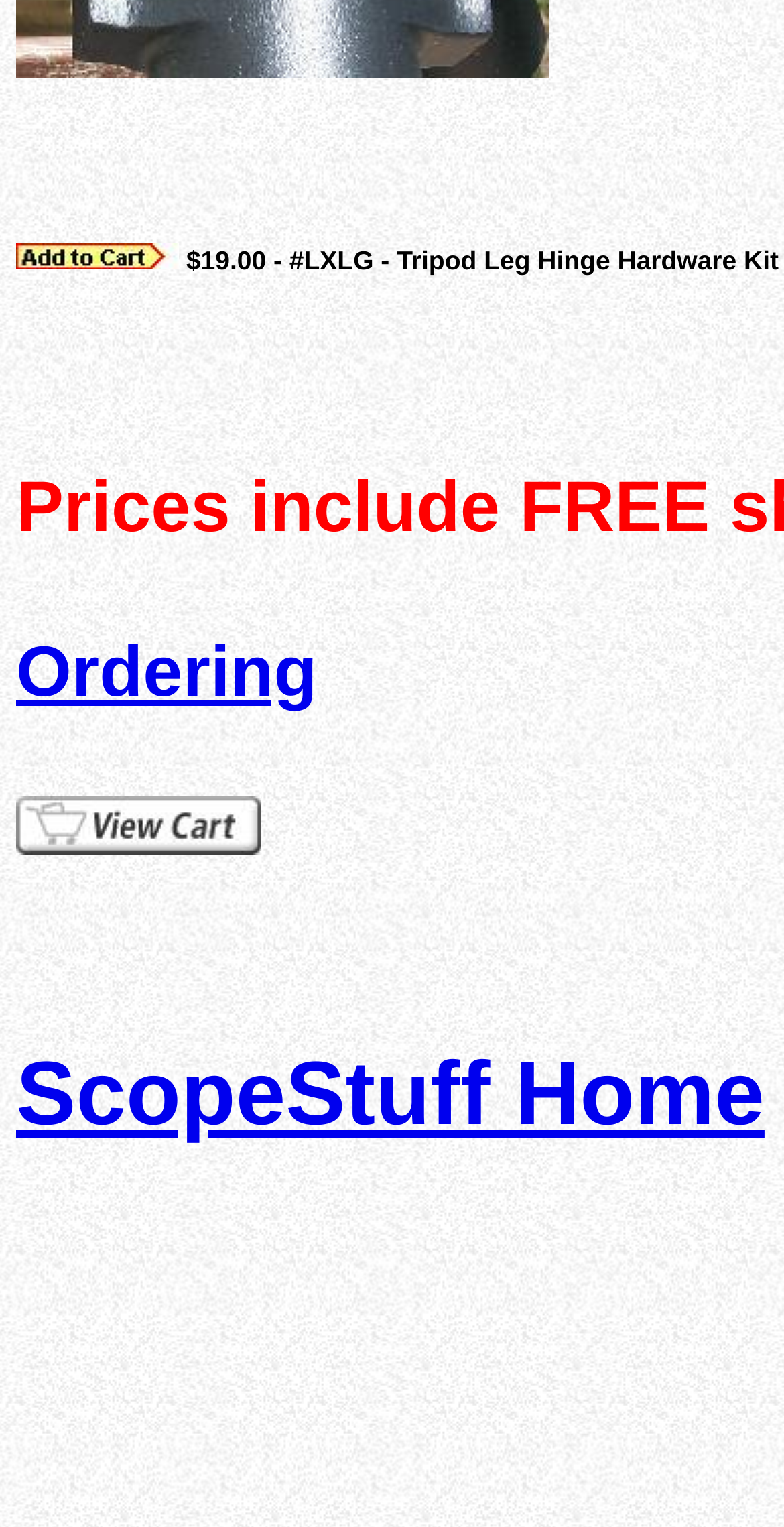Using the description "ScopeStuff Home", predict the bounding box of the relevant HTML element.

[0.021, 0.685, 0.975, 0.749]